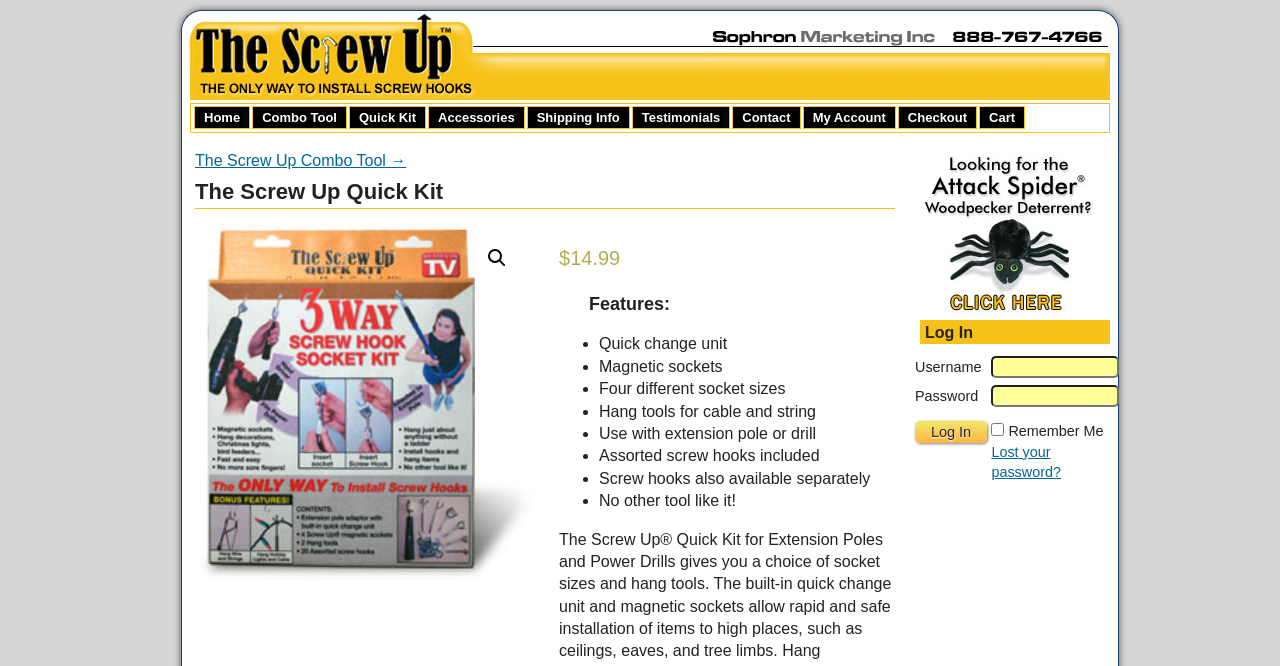Extract the bounding box for the UI element that matches this description: "Shipping Info".

[0.411, 0.159, 0.492, 0.194]